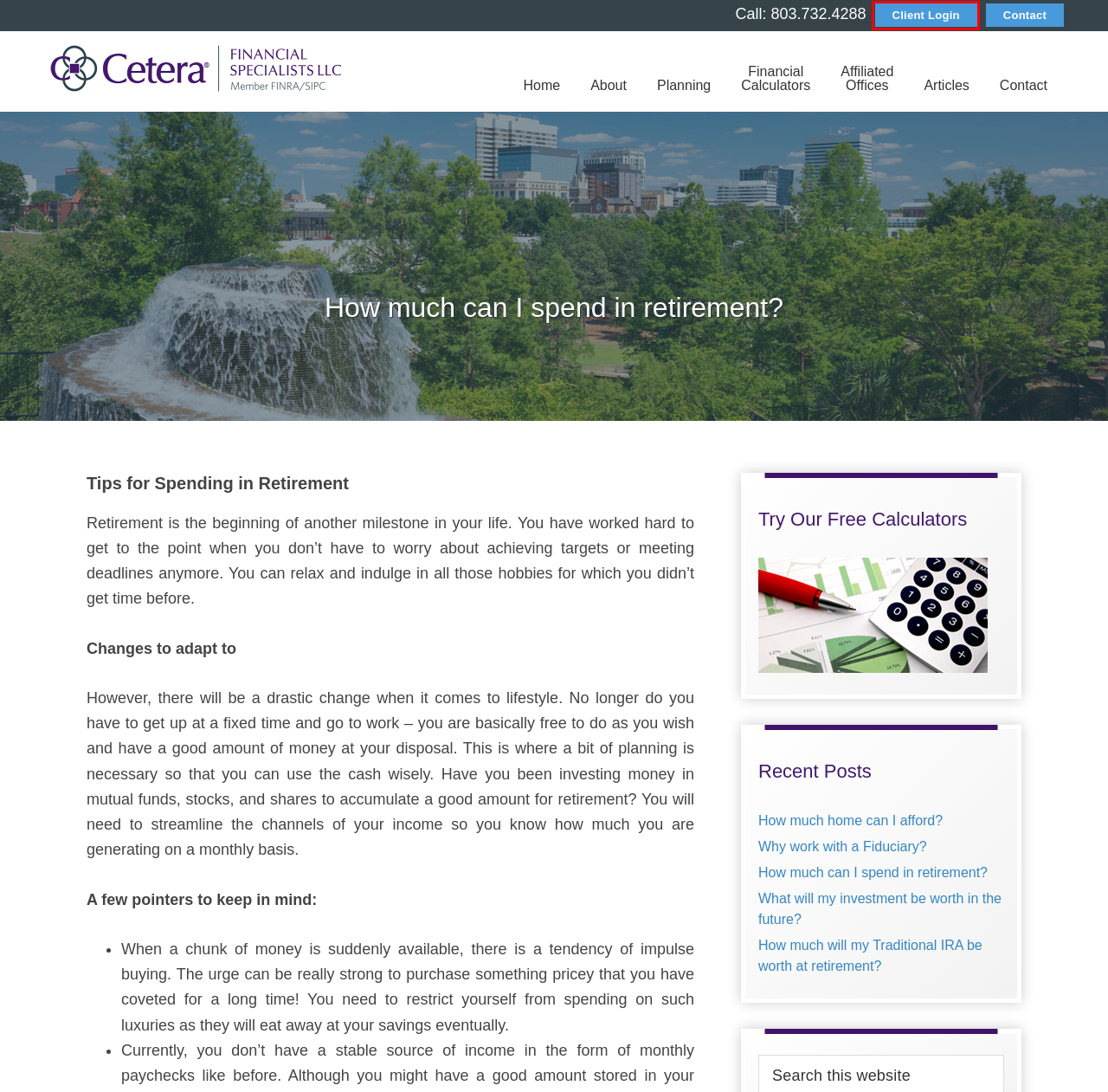A screenshot of a webpage is given, featuring a red bounding box around a UI element. Please choose the webpage description that best aligns with the new webpage after clicking the element in the bounding box. These are the descriptions:
A. Contact
B. About
C. Milton Cooley Financial Advisor
D. What will my investment be worth in the future?
E. Client Login
F. Recent Posts
G. How much home can I afford?
H. Why work with a Fiduciary?

E